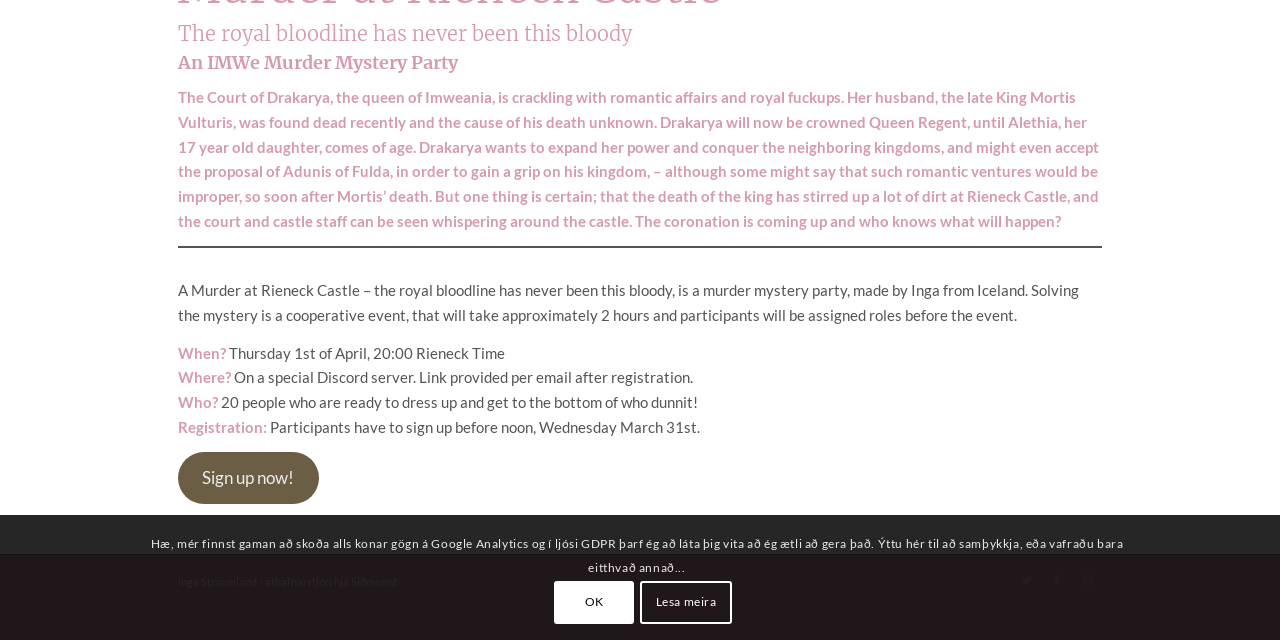Identify the bounding box coordinates for the UI element described as follows: "415-551-0885". Ensure the coordinates are four float numbers between 0 and 1, formatted as [left, top, right, bottom].

None